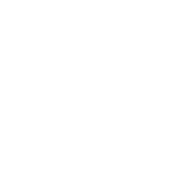Illustrate the image with a detailed caption.

The image features the **Yellow Reflective Emergency Warning Sticker**, designed for safety and visibility on the road. This sticker is ideal for alerting other drivers to potential hazards, ensuring you are seen in low-light conditions. With its bright yellow color and reflective properties, it stands out effectively, making it a crucial addition to your vehicle's safety toolkit. This product complements the LED Starry Sky Car Roof Projector, promoting both aesthetic appeal and safety during your travels.